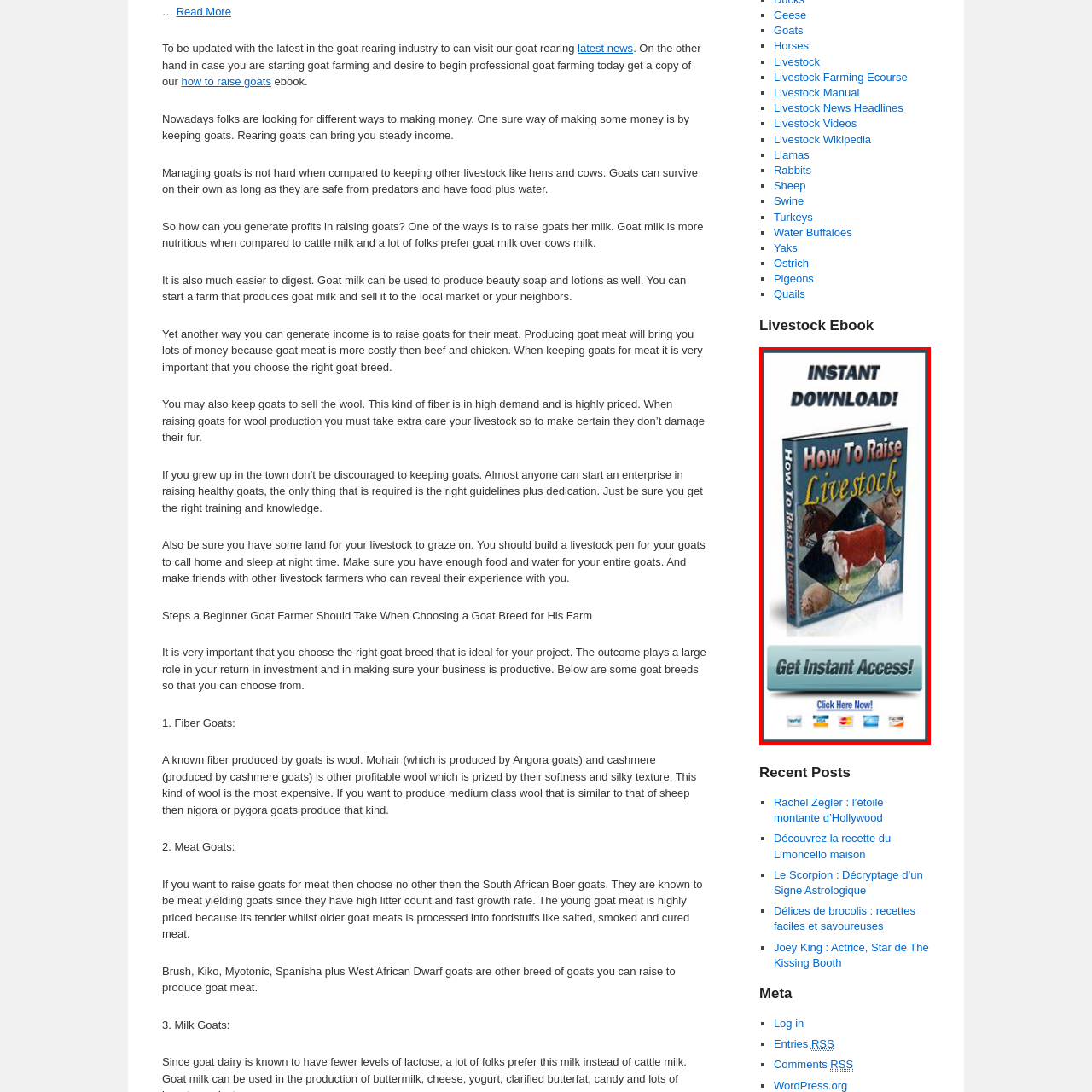Give an in-depth description of the image highlighted with the red boundary.

The image features a promotional graphic for an ebook titled "How To Raise Livestock," designed for instant download. The cover of the ebook is visually appealing, showcasing various farm animals, including a cow, a horse, and sheep, which are arranged prominently against a colorful background. A clear message at the top states "INSTANT DOWNLOAD!" emphasizing the immediate availability of the resource. Below the ebook cover, a button encourages viewers to "Get Instant Access!" with an additional call to action, "Click Here Now!" This graphic serves as an enticing invitation for anyone interested in livestock farming to obtain valuable knowledge on raising animals effectively.